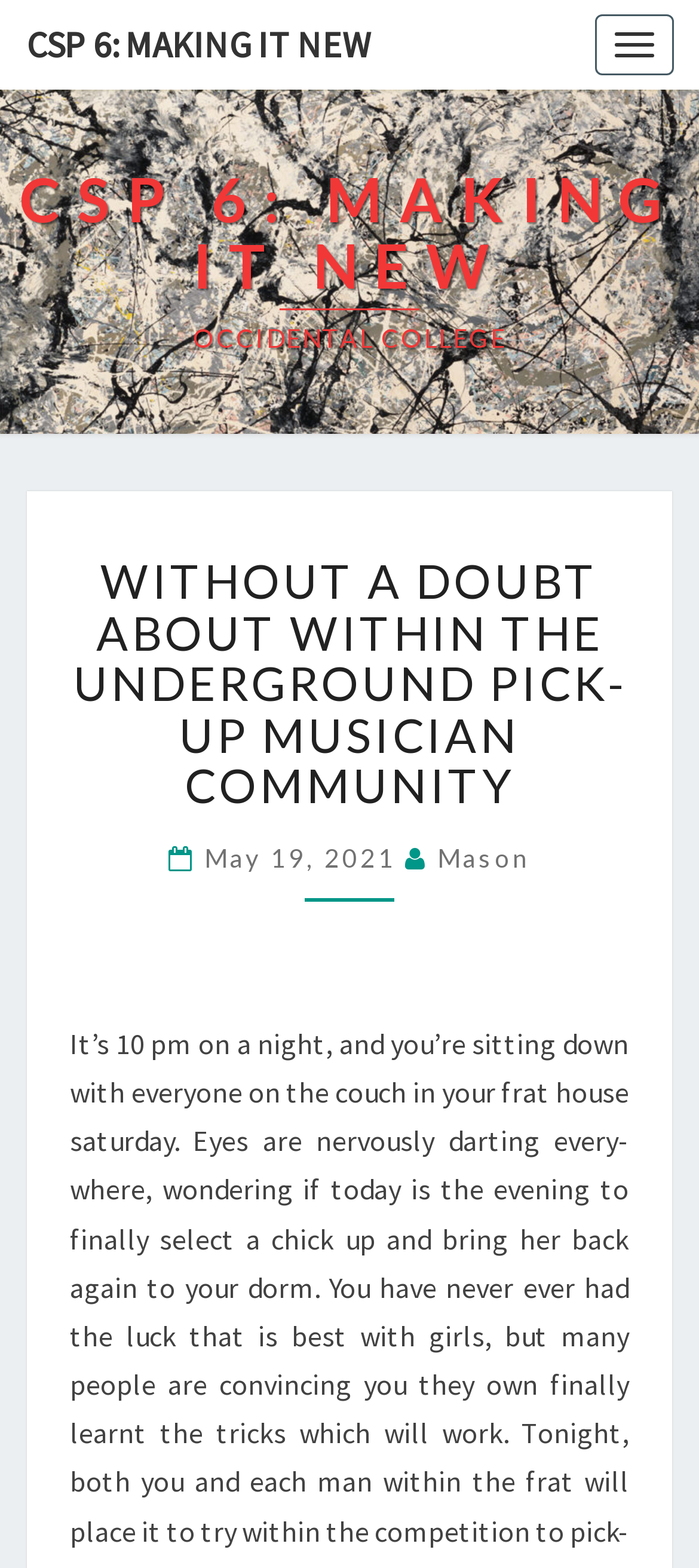Is there a navigation menu on the page?
Provide a thorough and detailed answer to the question.

I found a button element with the text 'Toggle navigation' which is located at the top of the page, indicating that there is a navigation menu on the page that can be toggled.